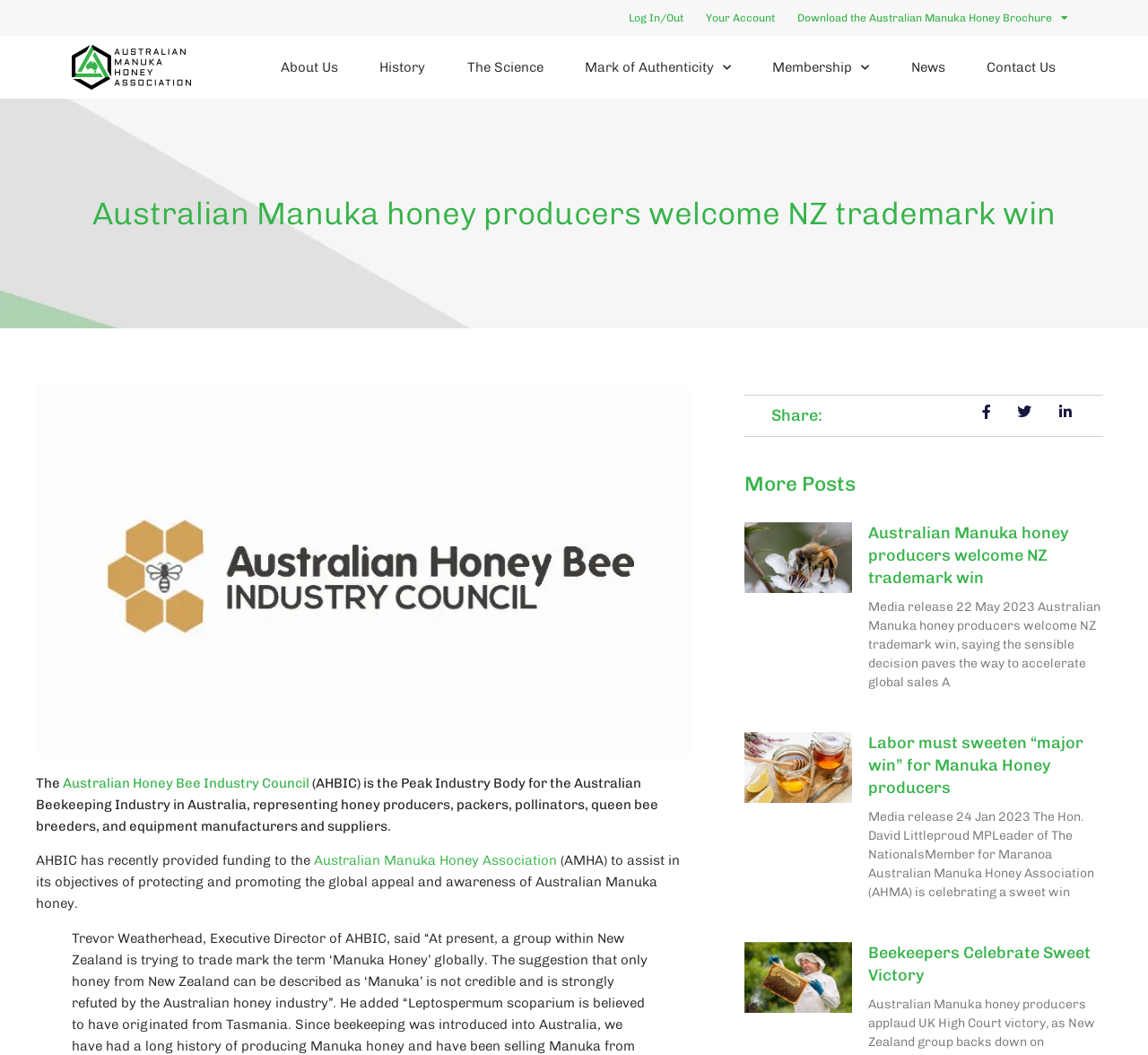How many news articles are displayed on the webpage?
Using the screenshot, give a one-word or short phrase answer.

3